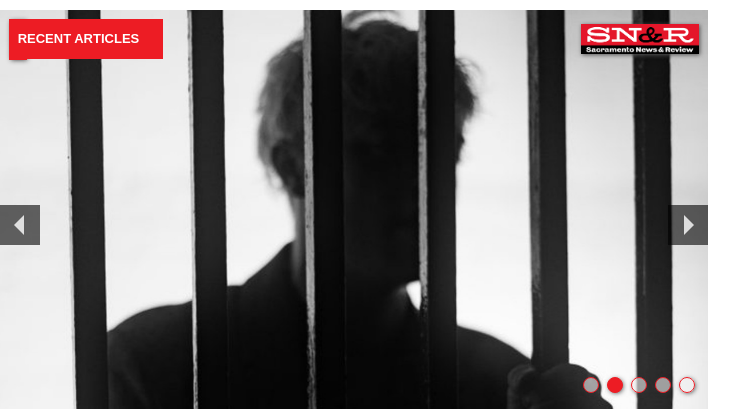Describe the image with as much detail as possible.

The image depicts a striking black-and-white silhouette of a figure partially obscured by bars, creating an atmosphere of confinement and introspection. The individual, whose details are indistinct, appears to be looking through the bars, evoking a sense of longing or contemplation. This composition effectively represents themes of entrapment and societal constraints, aligning with the broader narrative of political and social issues. The image is featured in an article by Sacramento News & Review, shedding light on critical explorations within modern society.